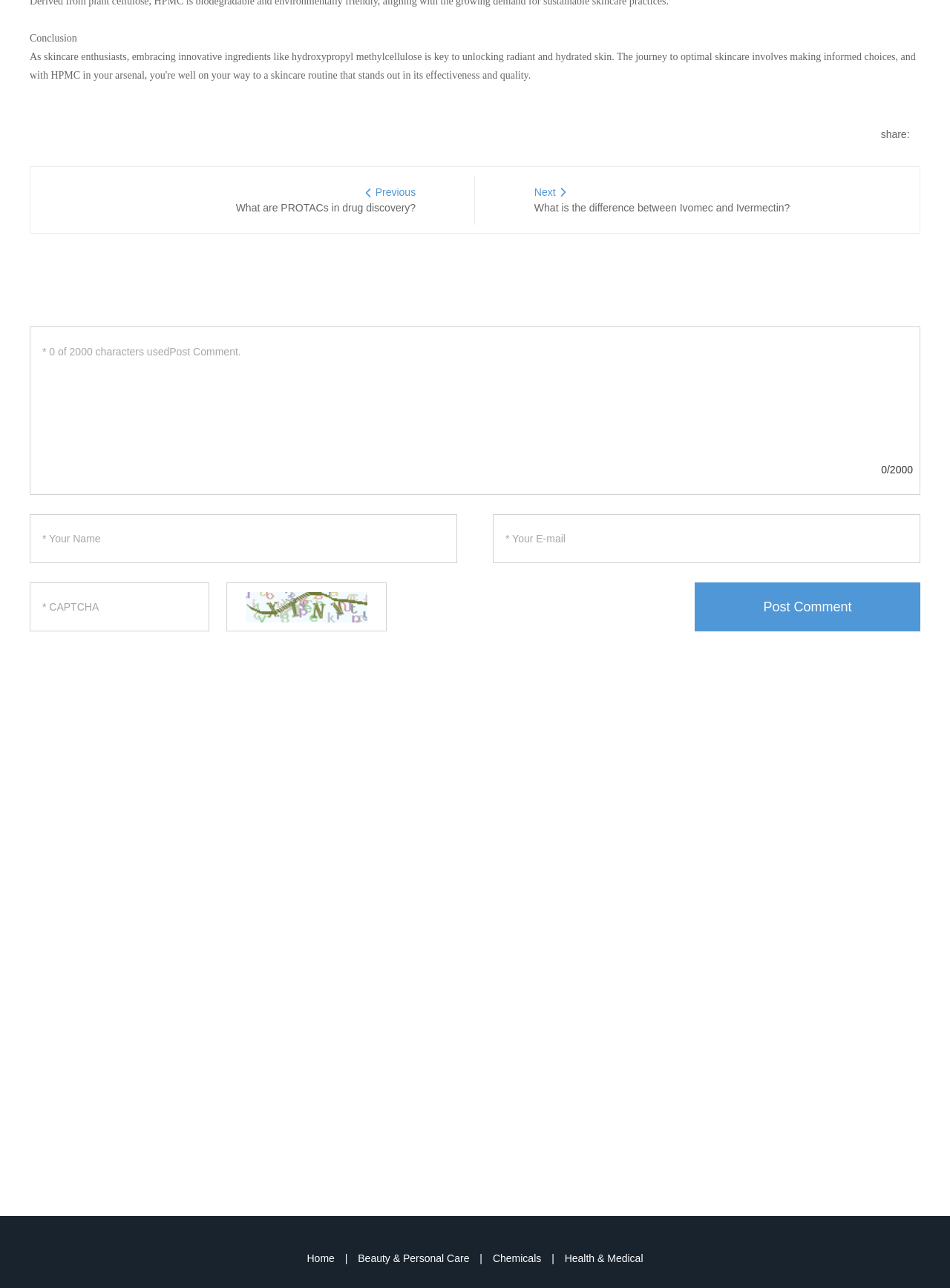Identify the bounding box coordinates of the section to be clicked to complete the task described by the following instruction: "Click on the 'Post Comment' button". The coordinates should be four float numbers between 0 and 1, formatted as [left, top, right, bottom].

[0.731, 0.452, 0.969, 0.49]